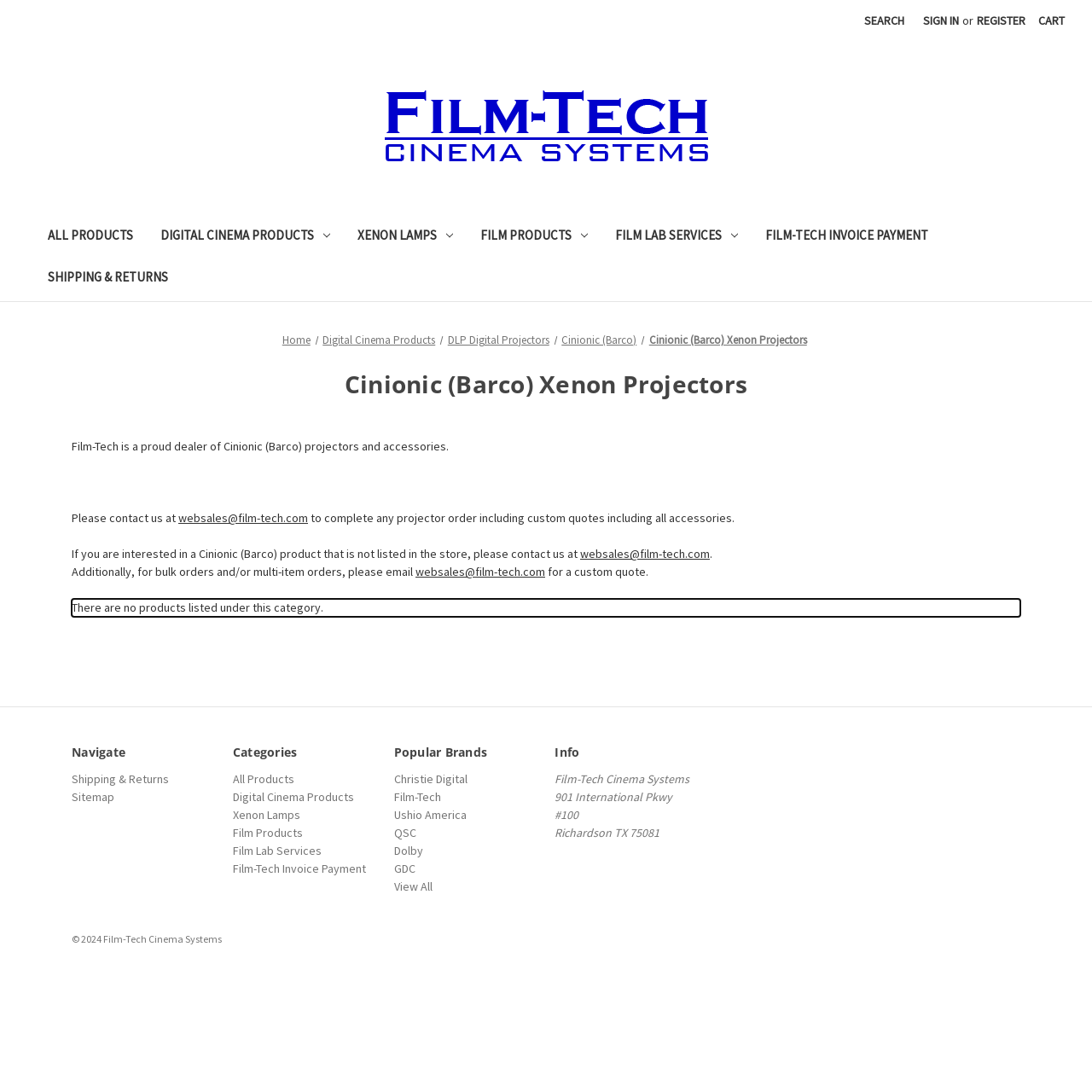Please identify the bounding box coordinates of the clickable area that will allow you to execute the instruction: "View Film-Tech Cinema Systems".

[0.351, 0.082, 0.649, 0.149]